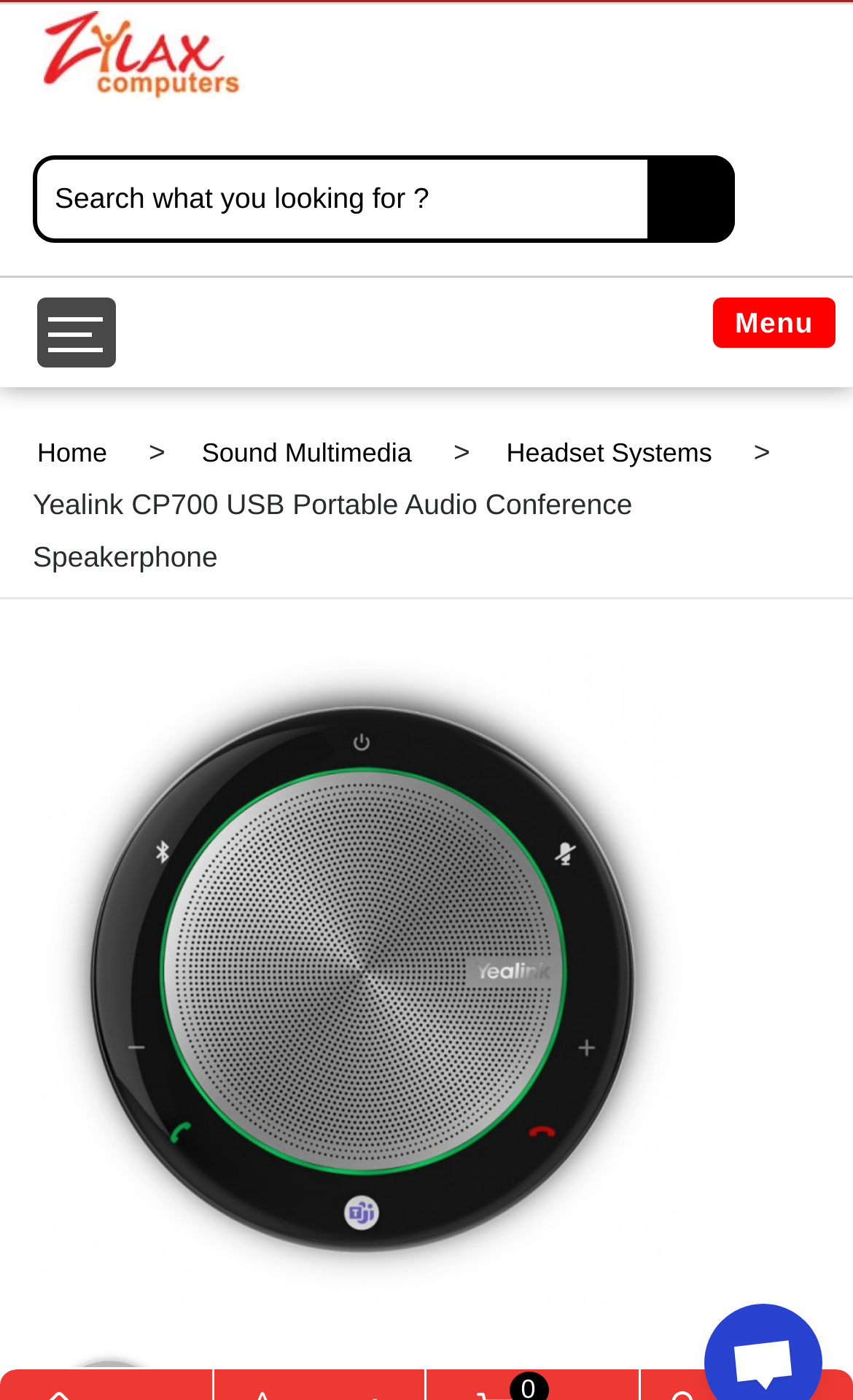Articulate a complete and detailed caption of the webpage elements.

The webpage is about the Yealink CP700 USB Portable Audio Conference Speakerphone. At the top left corner, there is a link to "Zylax Computers" accompanied by an image with the same name. Below this, there is a search bar with a placeholder text "Search what you looking for?" and a search button with a magnifying glass icon to its right. 

On the top navigation menu, there are three links: "Home" on the left, followed by "Sound Multimedia" and then "Headset Systems" on the right. 

The main content of the page is focused on the Yealink CP700 product, with a title "Yealink CP700 USB Portable Audio Conference Speakerphone" located below the navigation menu.